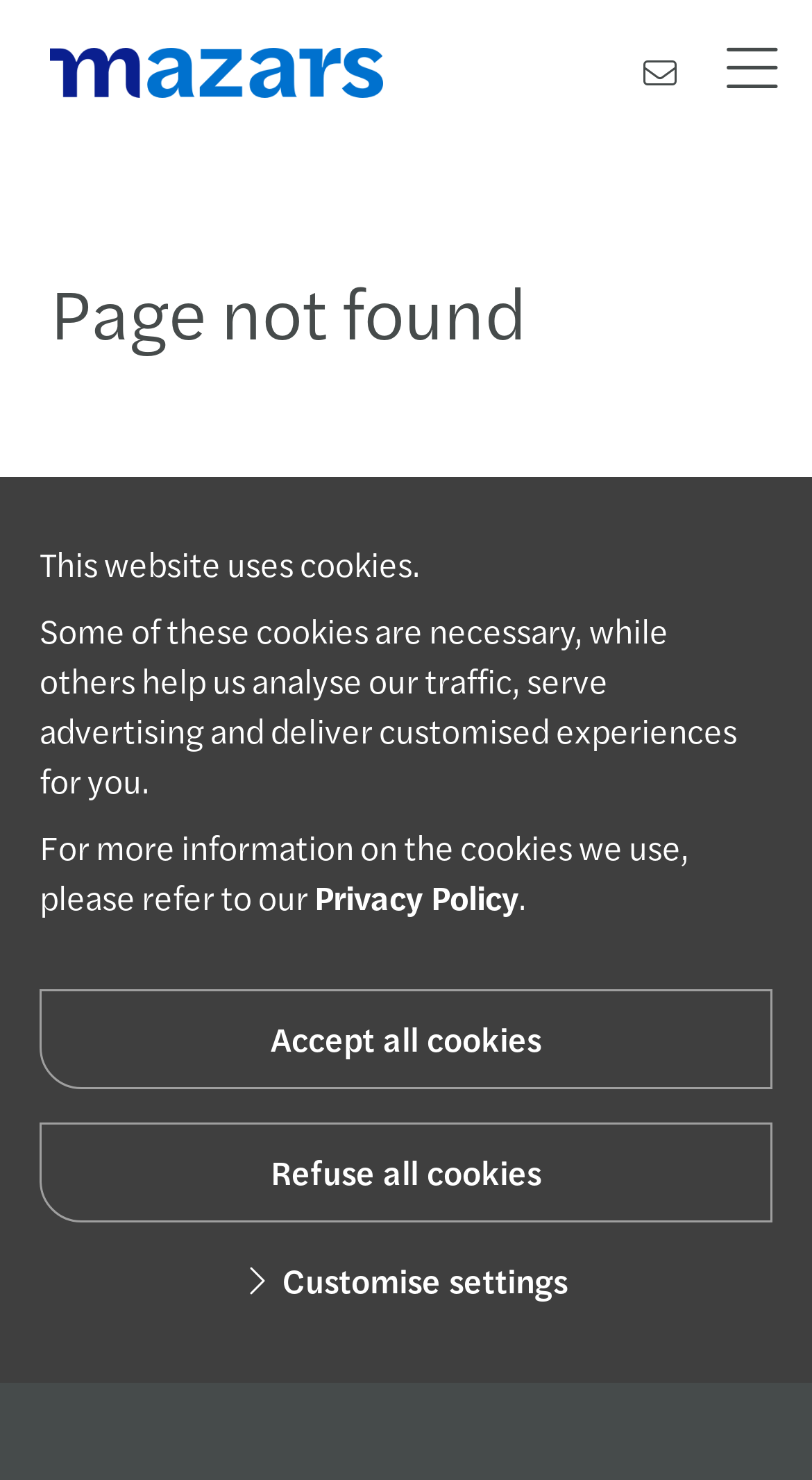Kindly determine the bounding box coordinates of the area that needs to be clicked to fulfill this instruction: "Search for something".

[0.0, 0.023, 0.954, 0.073]